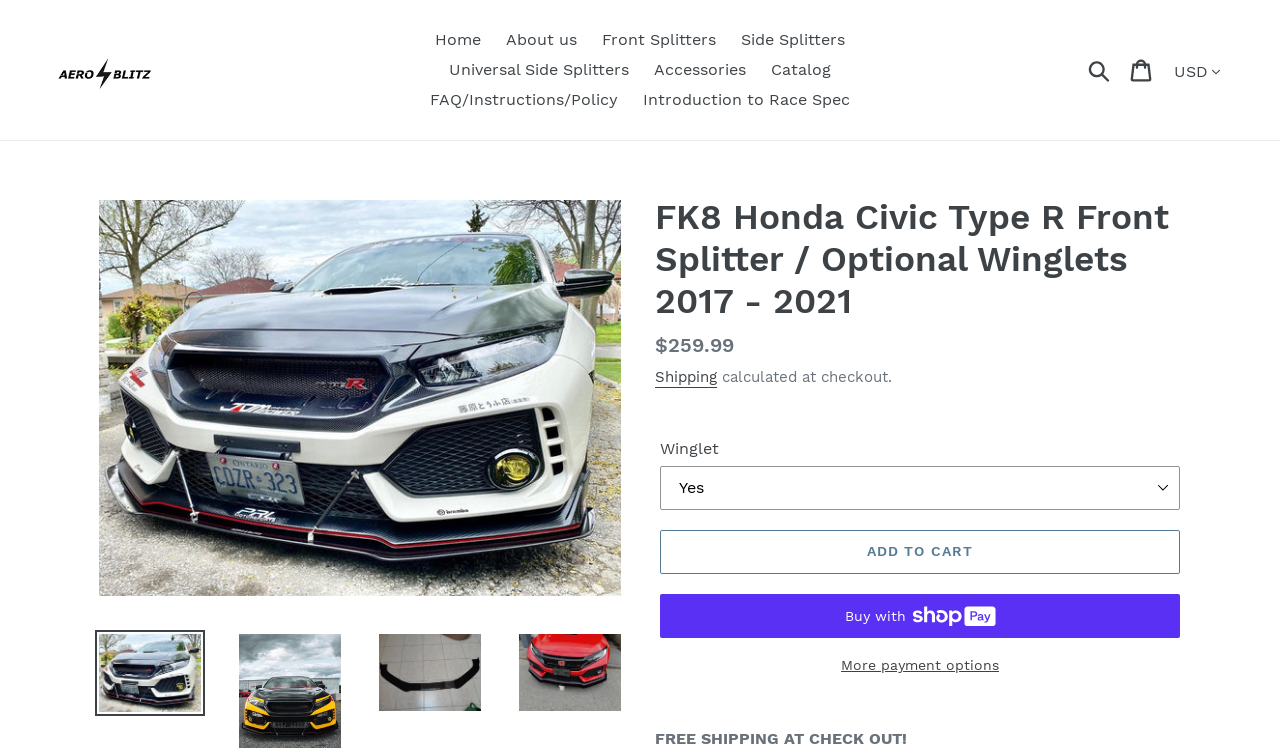Identify the bounding box coordinates of the element to click to follow this instruction: 'Click on the AERO BLITZ Racing link'. Ensure the coordinates are four float values between 0 and 1, provided as [left, top, right, bottom].

[0.043, 0.028, 0.271, 0.159]